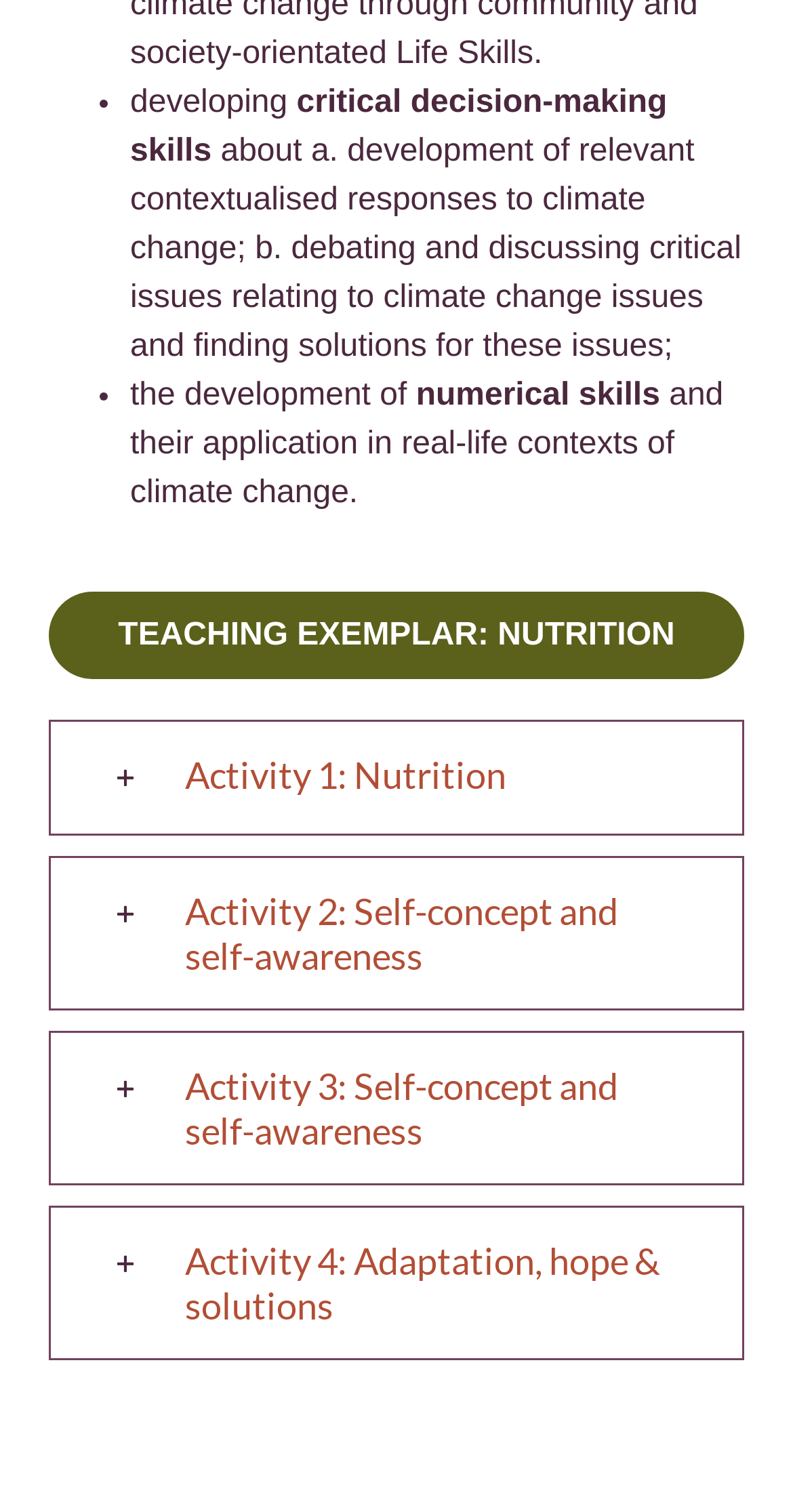What is the theme of the activities on this page?
Kindly answer the question with as much detail as you can.

I read the text and found that the activities are related to climate change. The text mentions 'developing critical decision-making skills' and 'numerical skills' in the context of climate change, and the activities seem to be focused on this theme.